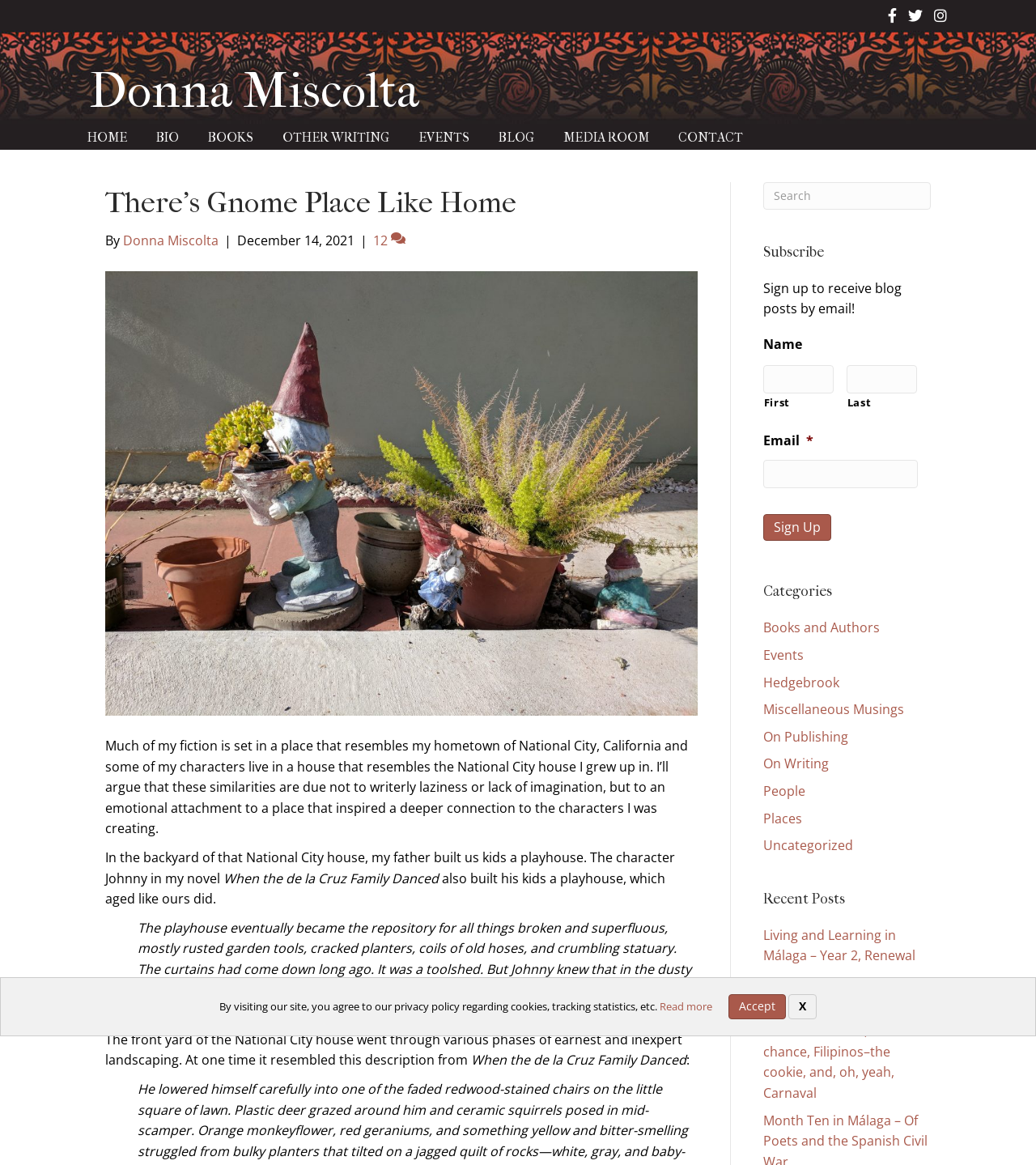What is the author's name?
Look at the image and respond with a single word or a short phrase.

Donna Miscolta